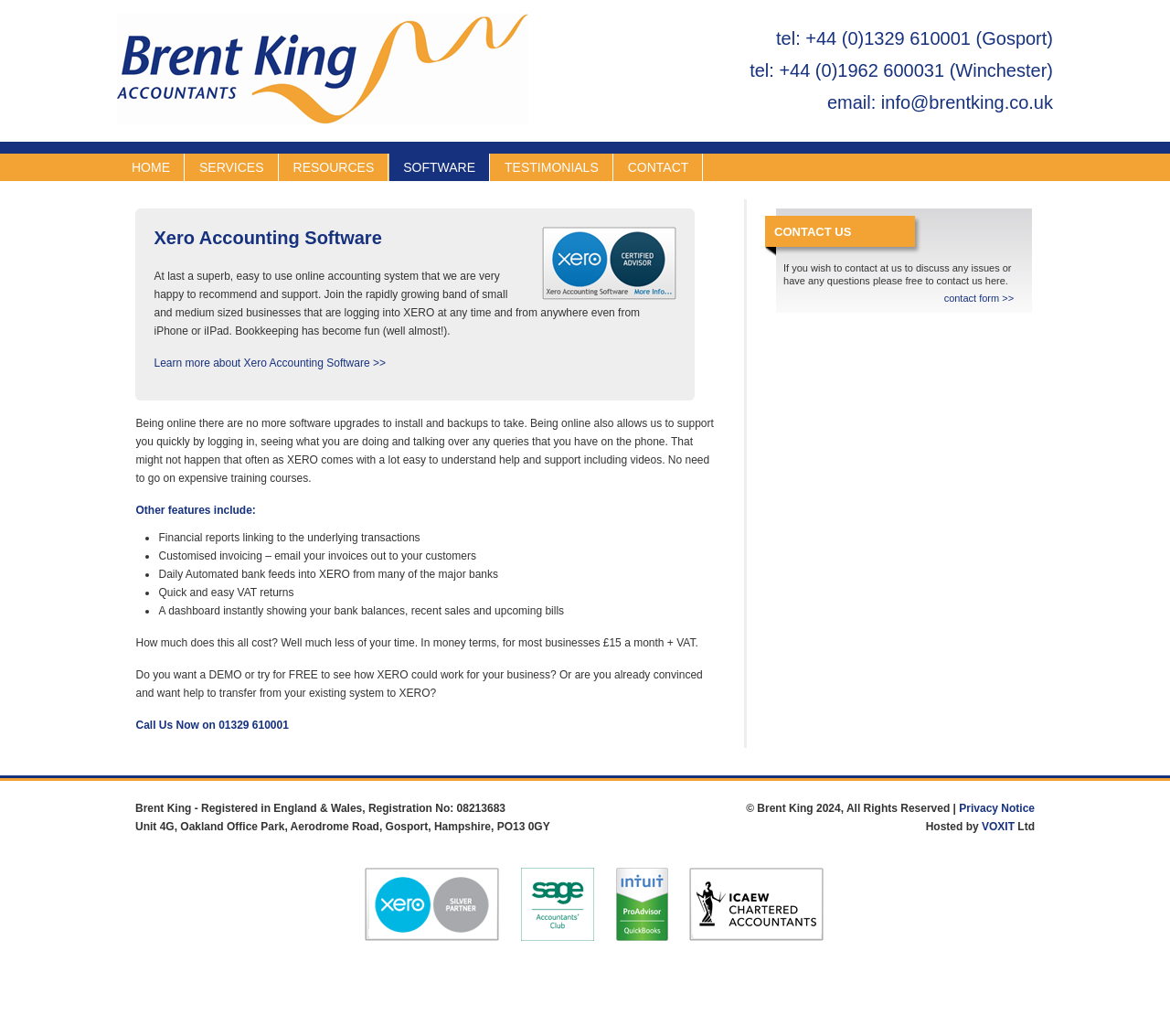Please provide a brief answer to the following inquiry using a single word or phrase:
What is the name of the company?

Brent King